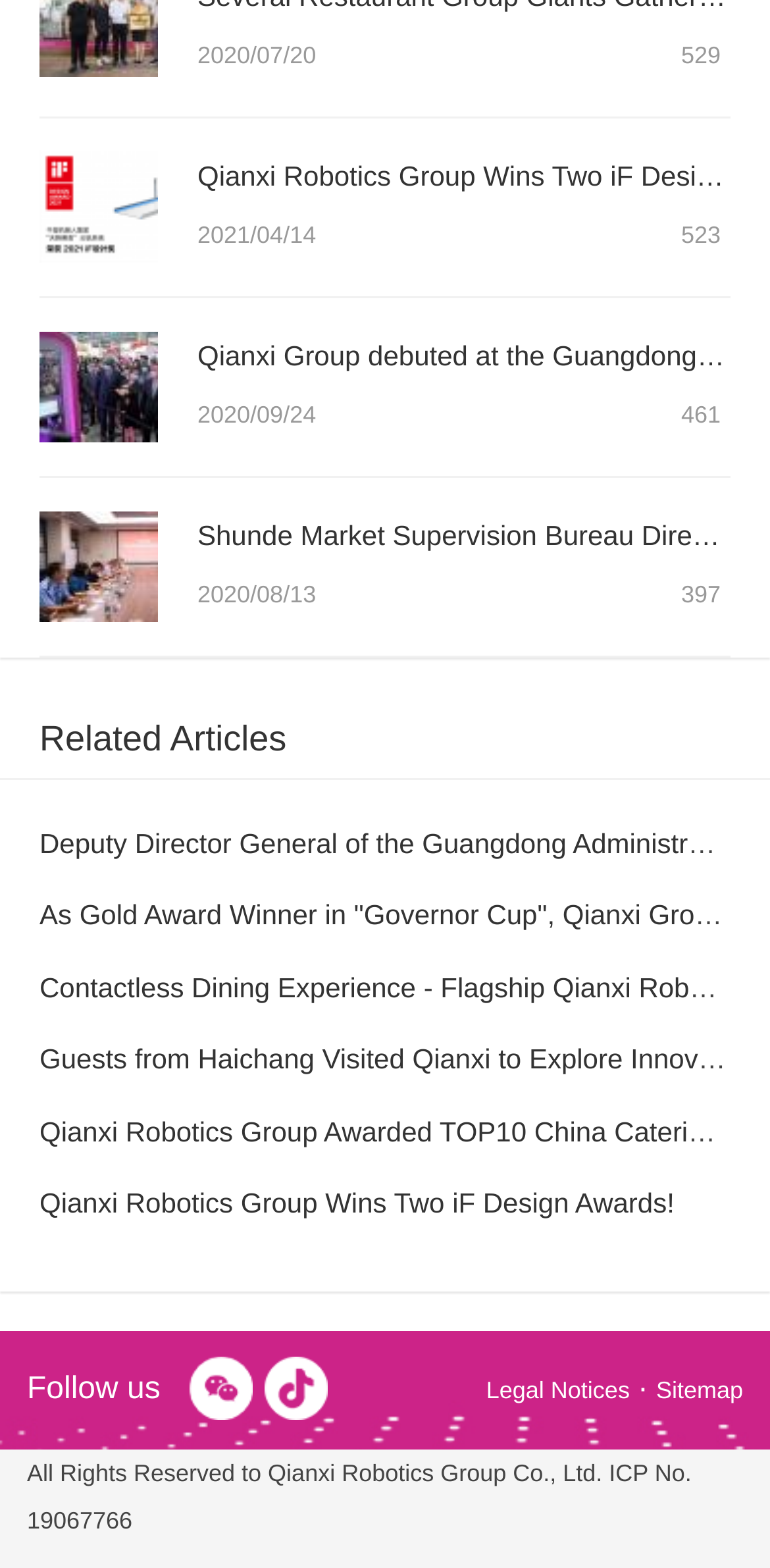Using the webpage screenshot and the element description Sitemap, determine the bounding box coordinates. Specify the coordinates in the format (top-left x, top-left y, bottom-right x, bottom-right y) with values ranging from 0 to 1.

[0.852, 0.877, 0.965, 0.895]